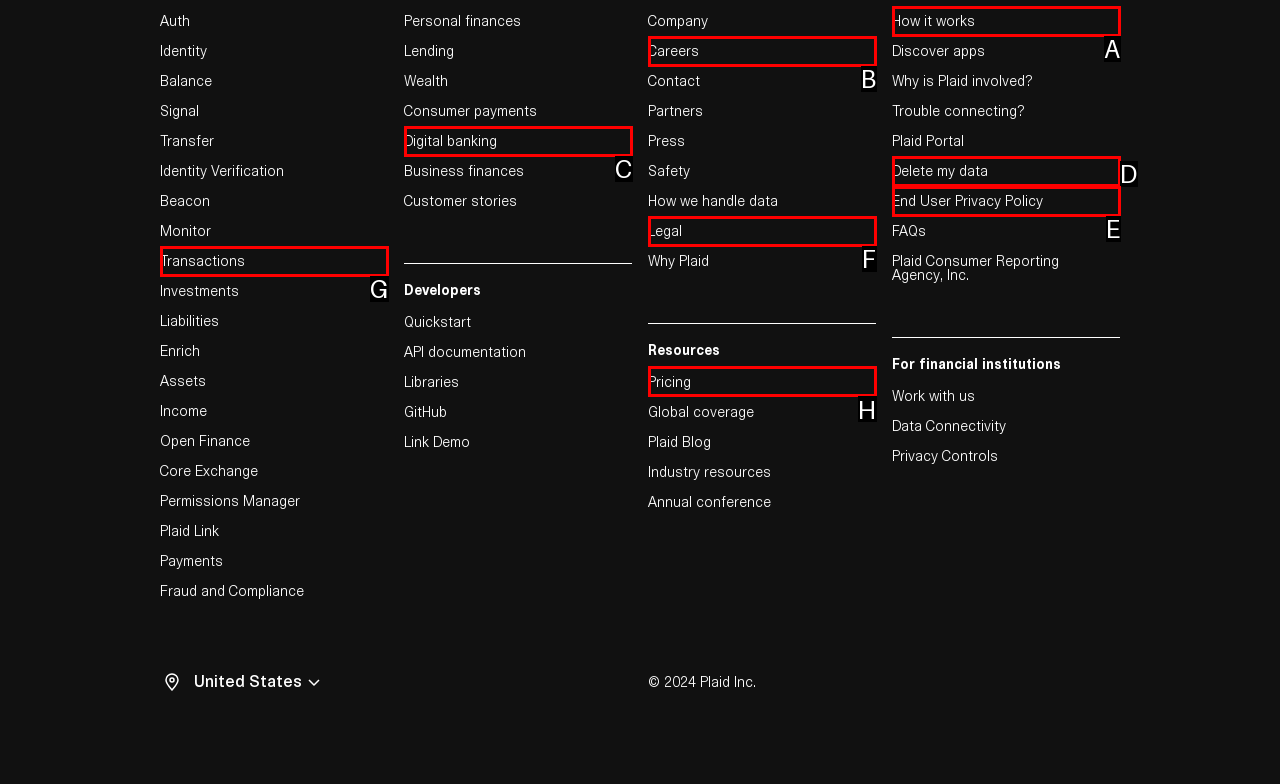Tell me which option I should click to complete the following task: Learn more about 'How it works'
Answer with the option's letter from the given choices directly.

A